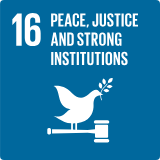Provide a thorough description of the image presented.

The image represents the sixteenth goal of the United Nations Sustainable Development Goals (SDGs), focused on "Peace, Justice and Strong Institutions." It features a stylized white dove holding an olive branch, symbolizing peace, positioned above a gavel, which represents justice and the rule of law. The background is a vibrant shade of blue, providing a striking contrast to the icons. This goal emphasizes the importance of promoting peaceful and inclusive societies, providing access to justice for all, and building effective, accountable institutions at all levels. Through these efforts, the aim is to foster a culture of peace and uphold fundamental human rights globally.